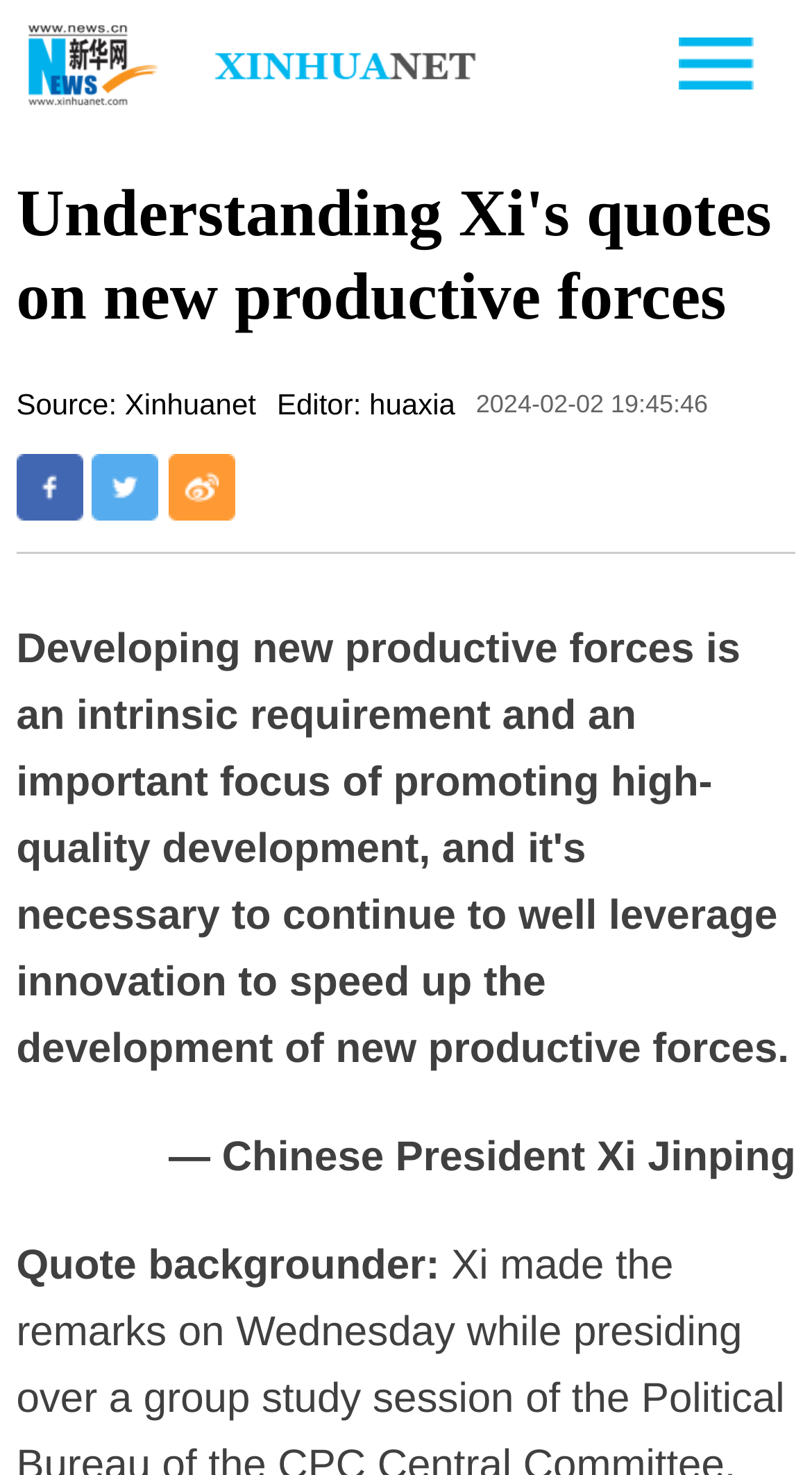When was the article published?
Based on the image, give a concise answer in the form of a single word or short phrase.

2024-02-02 19:45:46